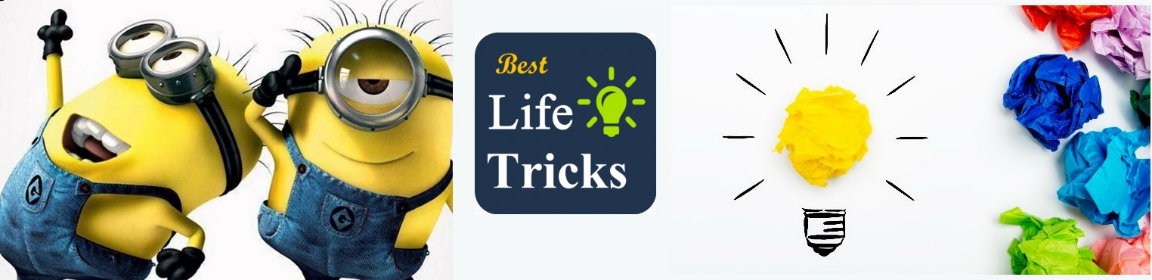Provide a comprehensive description of the image.

In this vibrant image, two animated characters resembling the playful Minions are depicted on the left, showcasing their whimsical and cheerful demeanor. They are dressed in classic blue overalls, with one character sporting goggles and a big grin, while the other has a single large eye and an engaging expression. The middle section features a graphic design with the text "Best Life Tricks" against a dark background, complemented by a light bulb icon suggesting innovation and clever ideas. To the right, a mix of colorful crumpled papers in vibrant hues—yellow, blue, green, and red—adds a lively touch, symbolizing creativity and the potential for new ideas. This composition invites viewers to explore practical and fun life hacks, resonating with the theme of "Latest Trends & Styles."